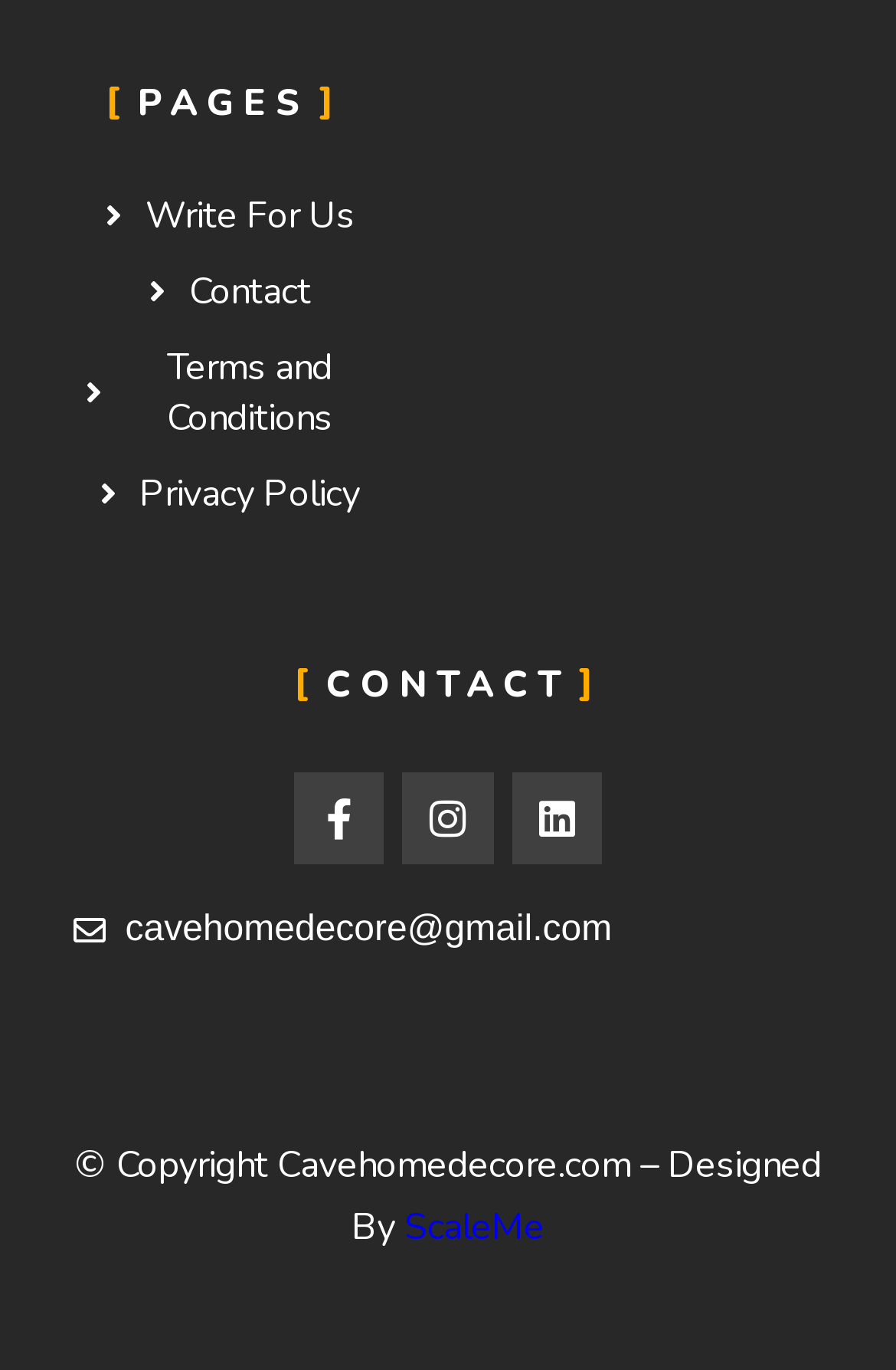What is the designer of the website?
Refer to the image and answer the question using a single word or phrase.

ScaleMe